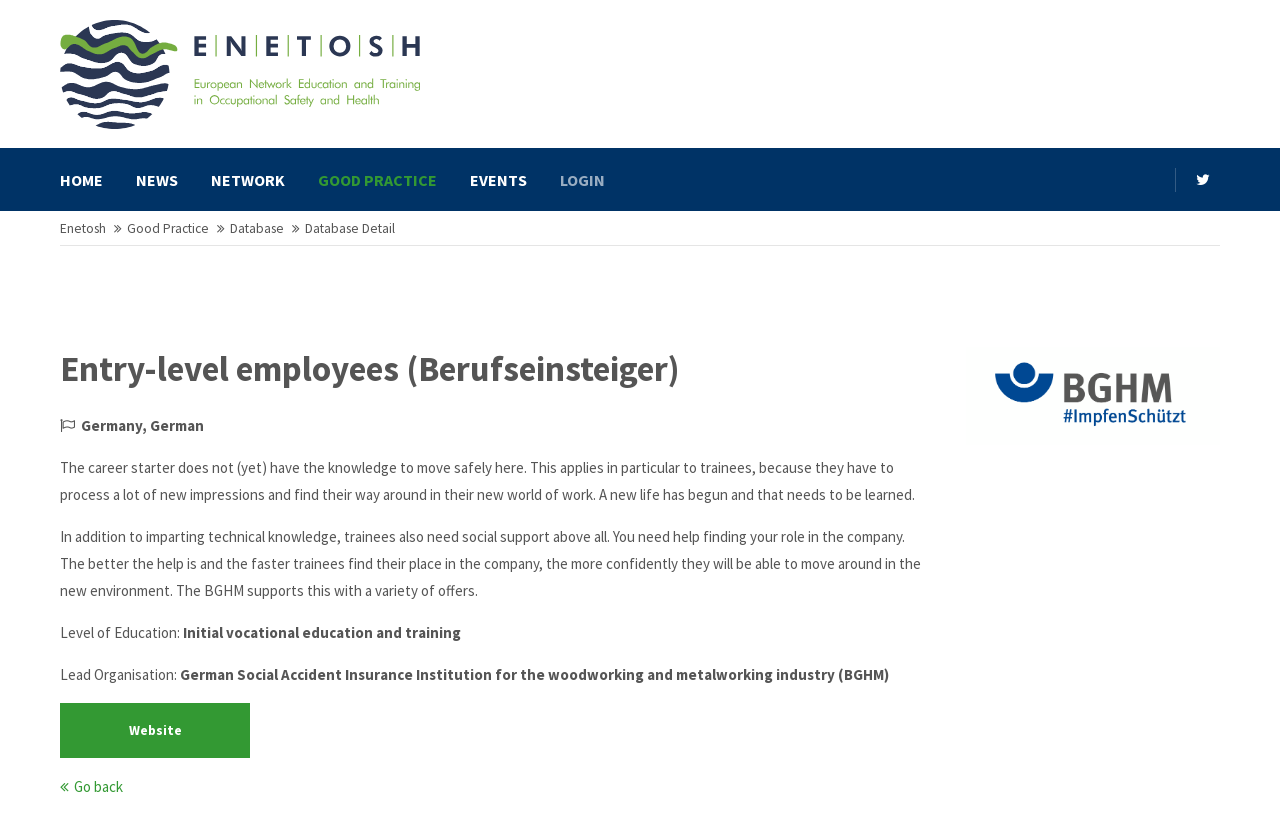Provide your answer in a single word or phrase: 
What is the purpose of the BGHM?

To support trainees